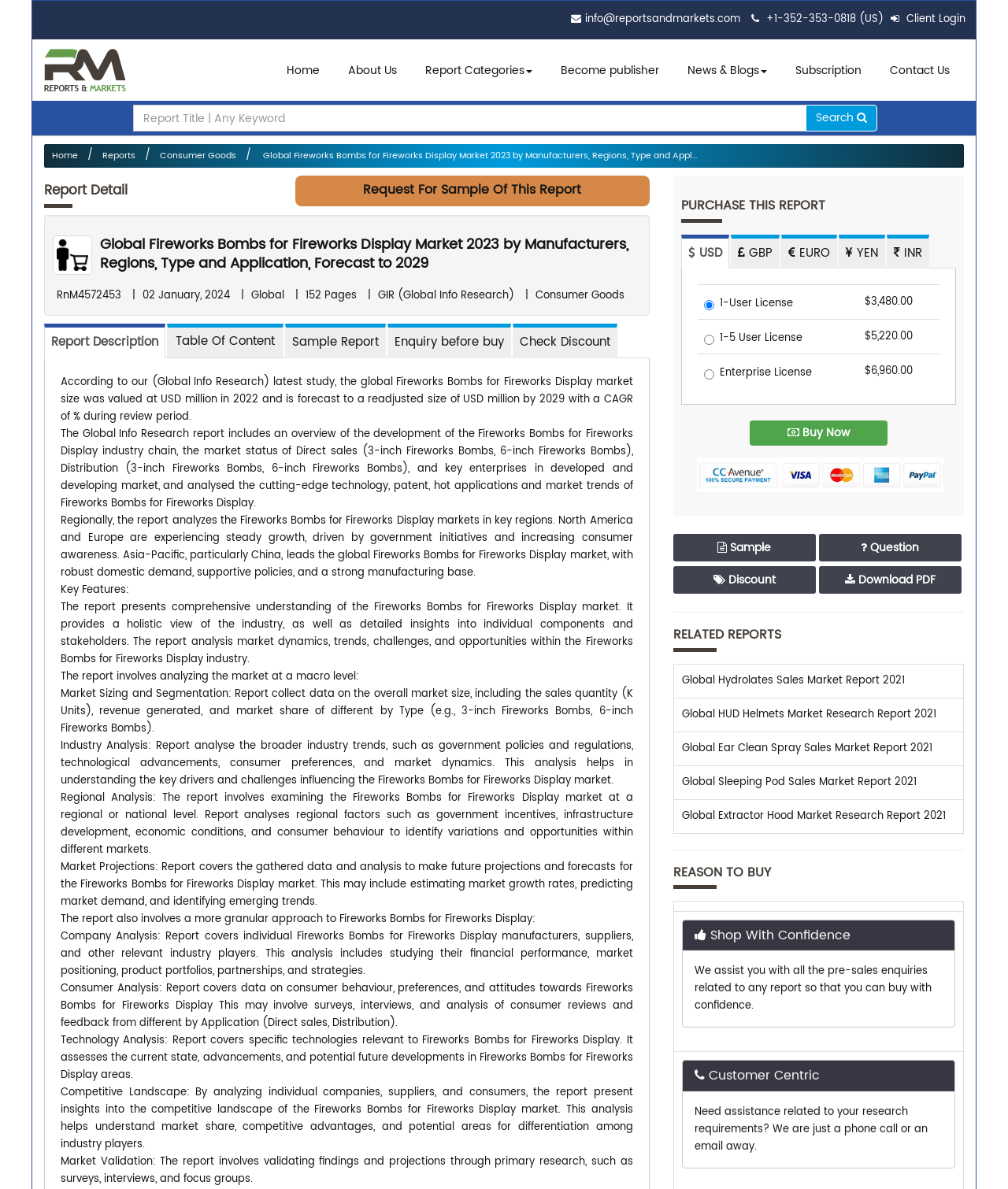Please determine the bounding box coordinates of the element's region to click for the following instruction: "Request for a sample of this report".

[0.293, 0.148, 0.644, 0.174]